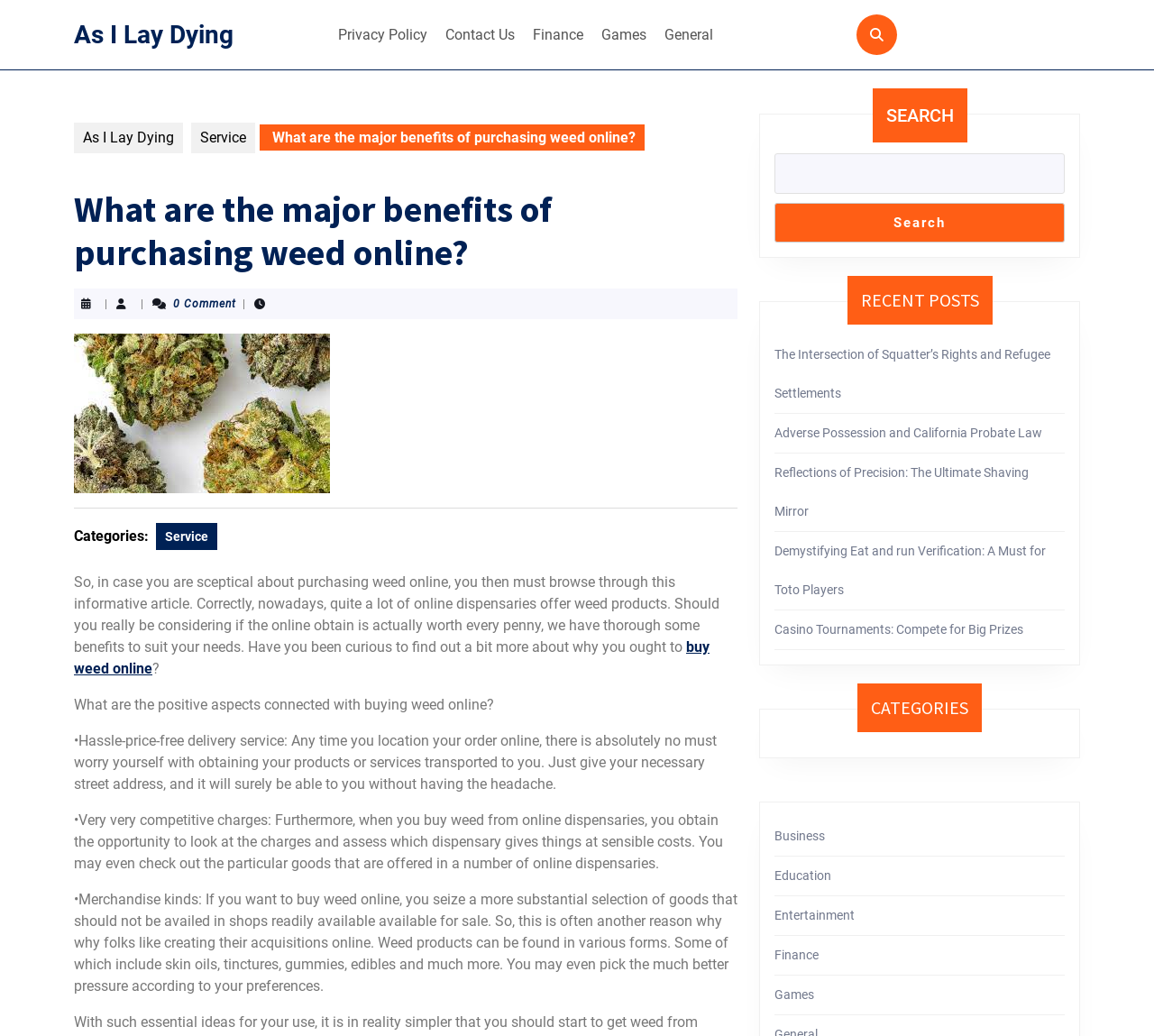Summarize the webpage in an elaborate manner.

This webpage is about the benefits of purchasing weed online. At the top, there is a navigation menu with links to "Privacy Policy", "Contact Us", "Finance", "Games", and "General". Below the navigation menu, there is a heading that reads "What are the major benefits of purchasing weed online?" followed by a post thumbnail image. 

To the right of the heading, there is a section with links to "As I Lay Dying" and "Service". Below this section, there is a paragraph of text that introduces the topic of purchasing weed online. The text is followed by a list of benefits, including hassle-free delivery service, competitive prices, and a wide range of product types.

On the right side of the page, there are three complementary sections. The top section contains a search bar with a "SEARCH" button. The middle section is titled "RECENT POSTS" and lists five links to recent articles. The bottom section is titled "CATEGORIES" and lists six links to different categories, including "Business", "Education", and "Games".